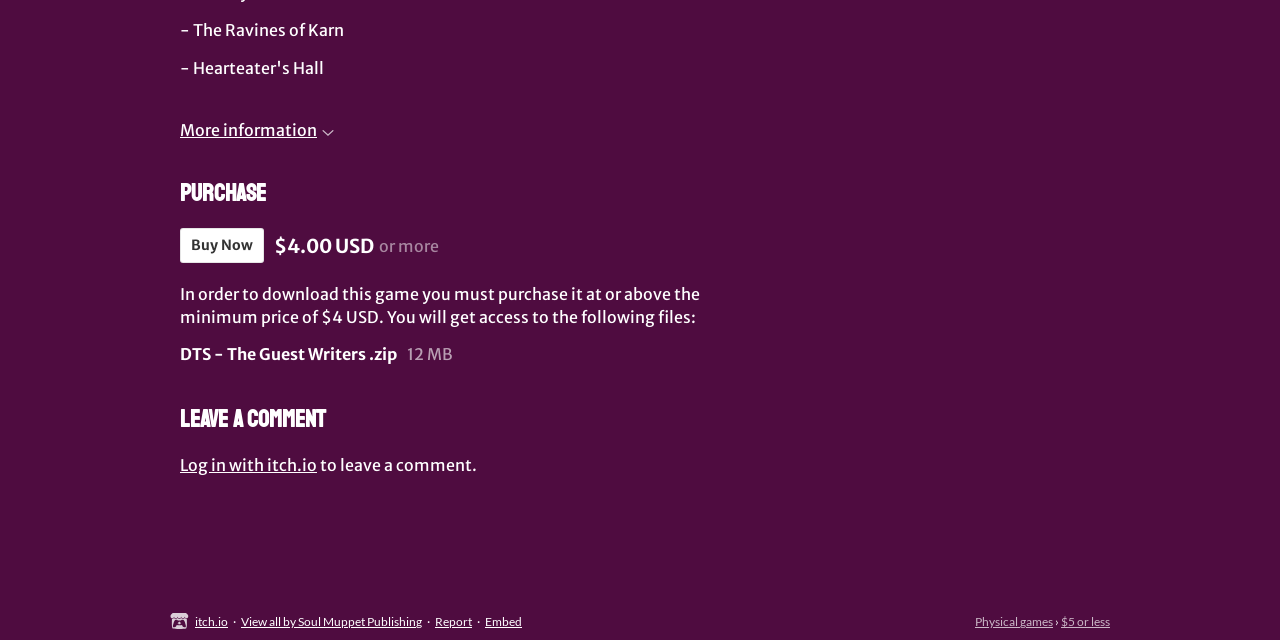Please specify the bounding box coordinates in the format (top-left x, top-left y, bottom-right x, bottom-right y), with all values as floating point numbers between 0 and 1. Identify the bounding box of the UI element described by: Report

[0.34, 0.959, 0.369, 0.983]